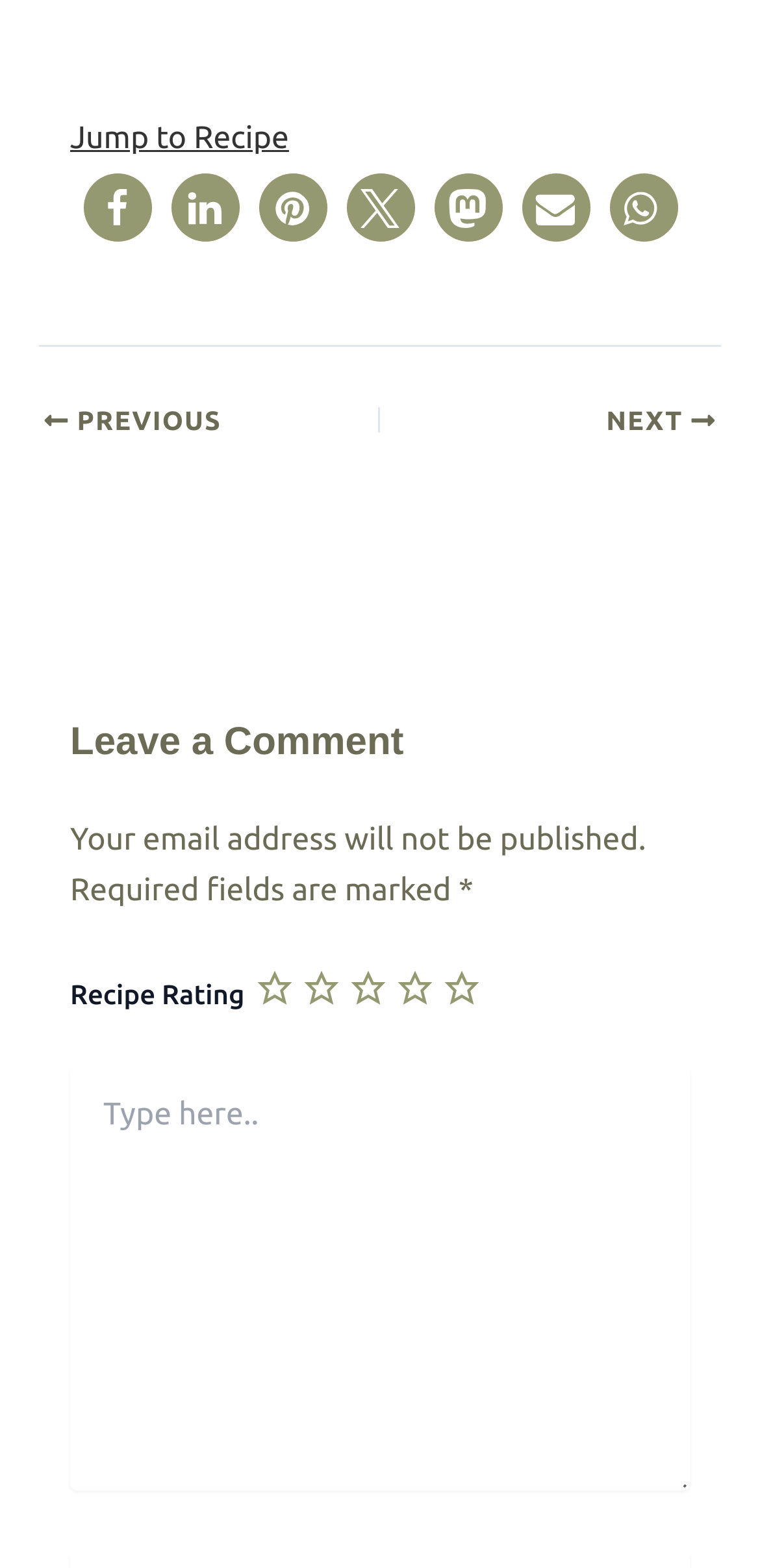Locate the bounding box coordinates of the area to click to fulfill this instruction: "Type in the comment box". The bounding box should be presented as four float numbers between 0 and 1, in the order [left, top, right, bottom].

[0.092, 0.68, 0.908, 0.951]